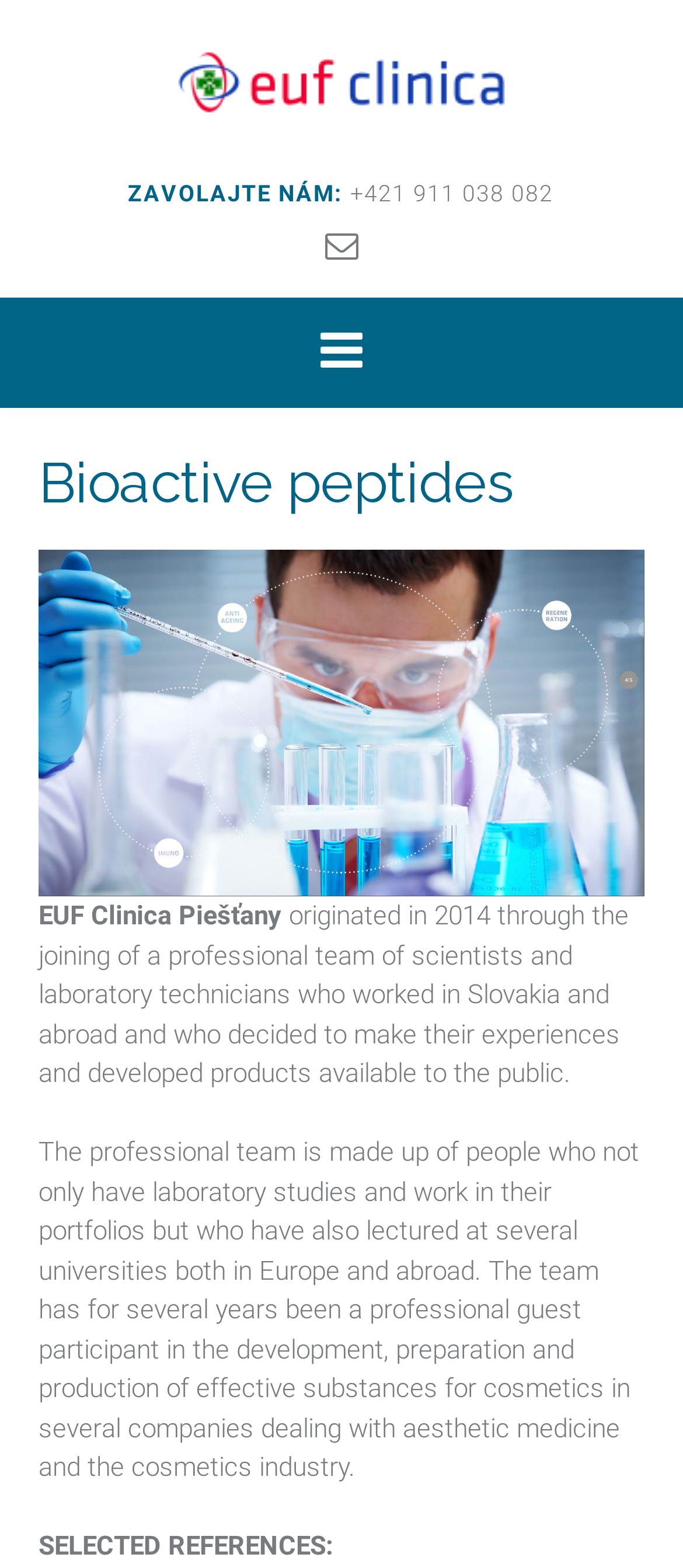Given the webpage screenshot and the description, determine the bounding box coordinates (top-left x, top-left y, bottom-right x, bottom-right y) that define the location of the UI element matching this description: title="Send us an email"

[0.476, 0.143, 0.524, 0.169]